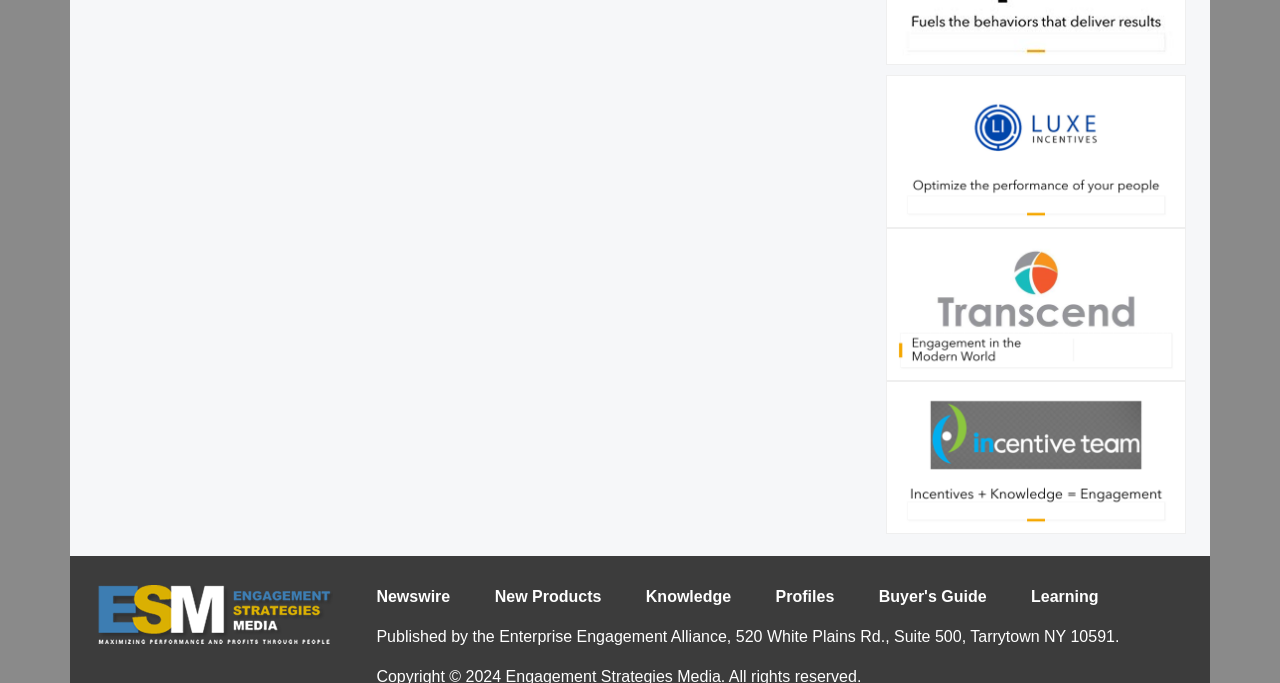Please determine the bounding box coordinates of the element to click on in order to accomplish the following task: "visit Luxe Incentives". Ensure the coordinates are four float numbers ranging from 0 to 1, i.e., [left, top, right, bottom].

[0.692, 0.207, 0.927, 0.232]